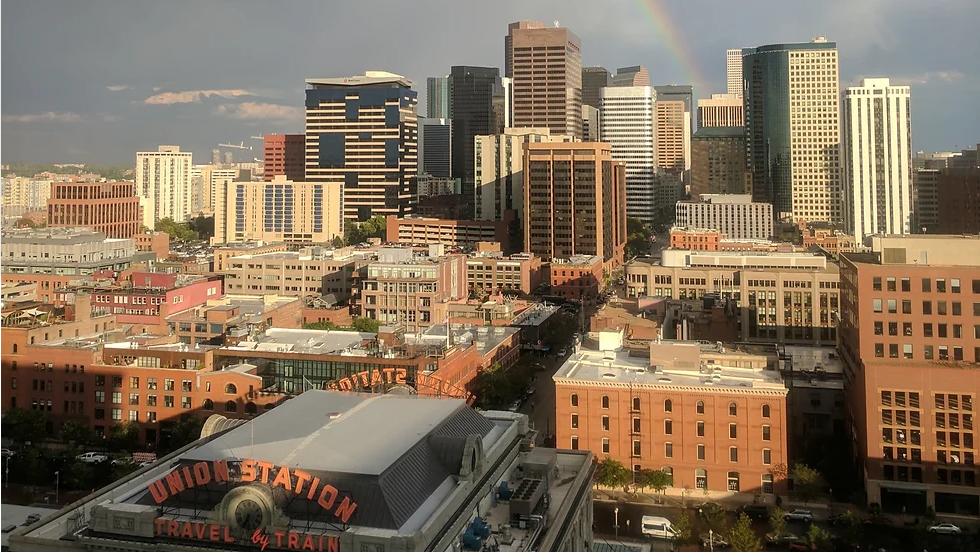What is the weather condition in the sky?
We need a detailed and exhaustive answer to the question. Please elaborate.

The caption describes the sky as 'dramatic' with 'a hint of rain', which suggests that it is a rainy day. Additionally, it mentions a 'faint rainbow arcs gracefully in the background', which further supports the answer.